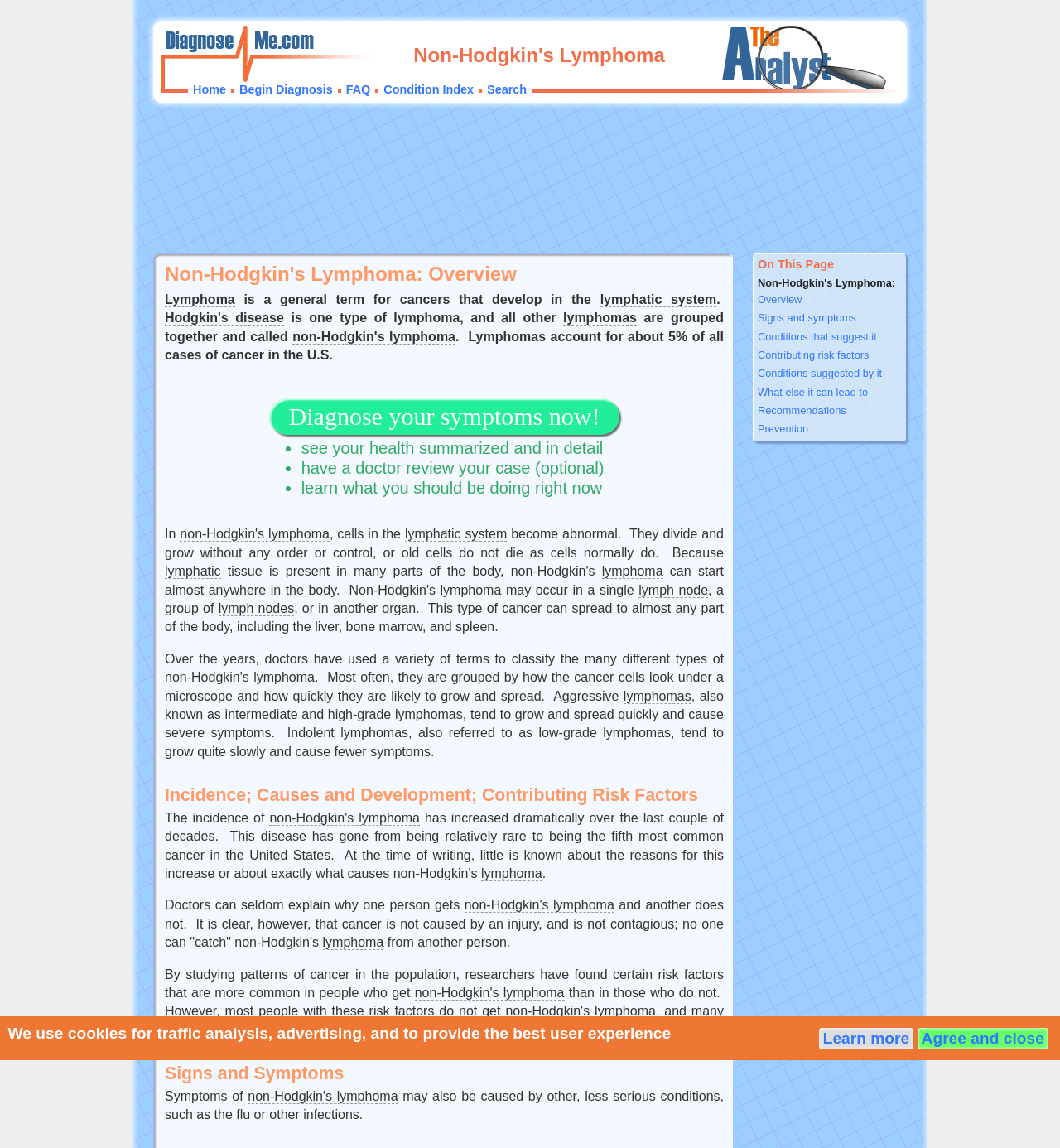Give an in-depth explanation of the webpage layout and content.

This webpage is about Non-Hodgkin's Lymphoma, a type of cancer that develops in the lymphatic system. At the top of the page, there is a heading with the title "Non-Hodgkin's Lymphoma" and a navigation menu with links to "Home", "Begin Diagnosis", "FAQ", "Condition Index", and "Search". Below the navigation menu, there is an advertisement iframe.

The main content of the page is divided into sections, starting with an overview of Non-Hodgkin's Lymphoma, which explains that it is a general term for cancers that develop in the lymphatic system, excluding Hodgkin's disease. This section also provides a brief introduction to the lymphatic system and its role in the body.

The next section discusses the signs and symptoms of Non-Hodgkin's Lymphoma, which may include abnormal cell growth in the lymphatic system, lymph nodes, or other organs. This section also explains that the cancer can spread to almost any part of the body.

Following this, there is a section on incidence, causes, and development, which discusses the risk factors associated with Non-Hodgkin's Lymphoma. The section explains that doctors cannot always explain why one person gets the disease and another does not, but certain risk factors have been identified.

The page also has a section on signs and symptoms, which may be similar to those of other, less serious conditions. There is a heading "On This Page" with links to different sections of the page, including "Overview", "Signs and symptoms", "Conditions that suggest it", "Contributing risk factors", and others.

At the bottom of the page, there is a cookie policy notification with links to "Learn more" and "Agree and close". There is also another advertisement iframe.